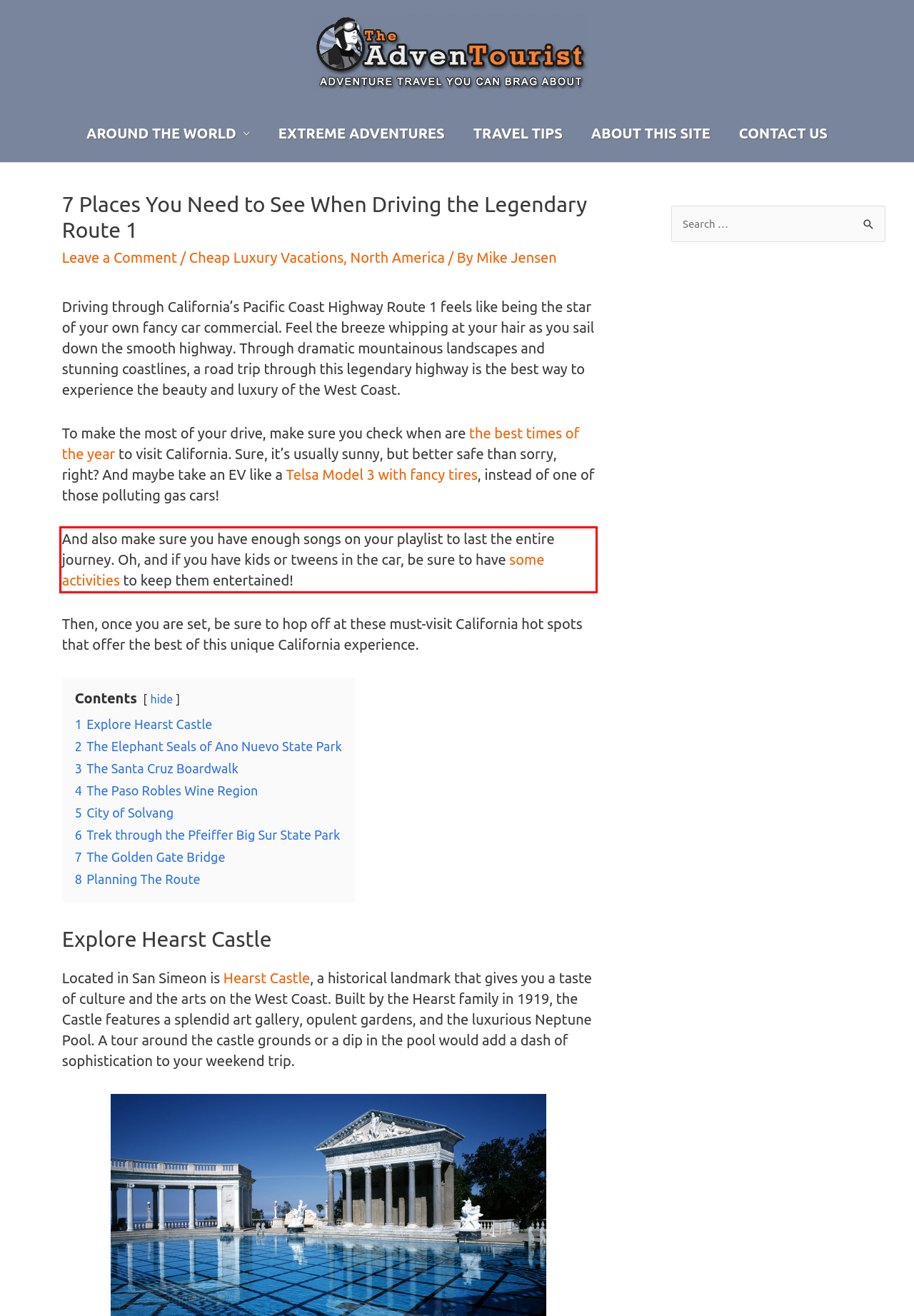In the screenshot of the webpage, find the red bounding box and perform OCR to obtain the text content restricted within this red bounding box.

And also make sure you have enough songs on your playlist to last the entire journey. Oh, and if you have kids or tweens in the car, be sure to have some activities to keep them entertained!